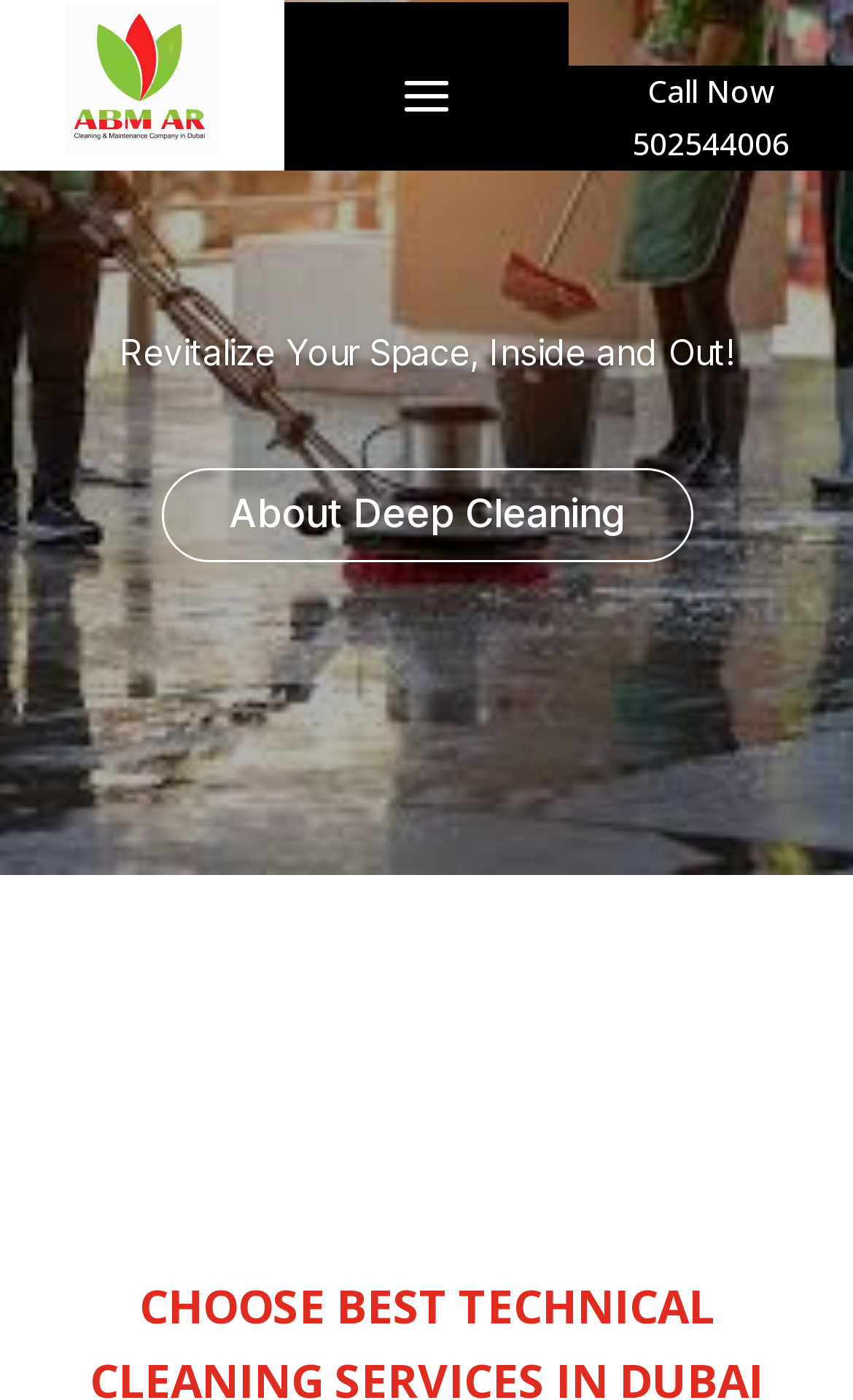What is the company name?
Provide a concise answer using a single word or phrase based on the image.

ABMAR